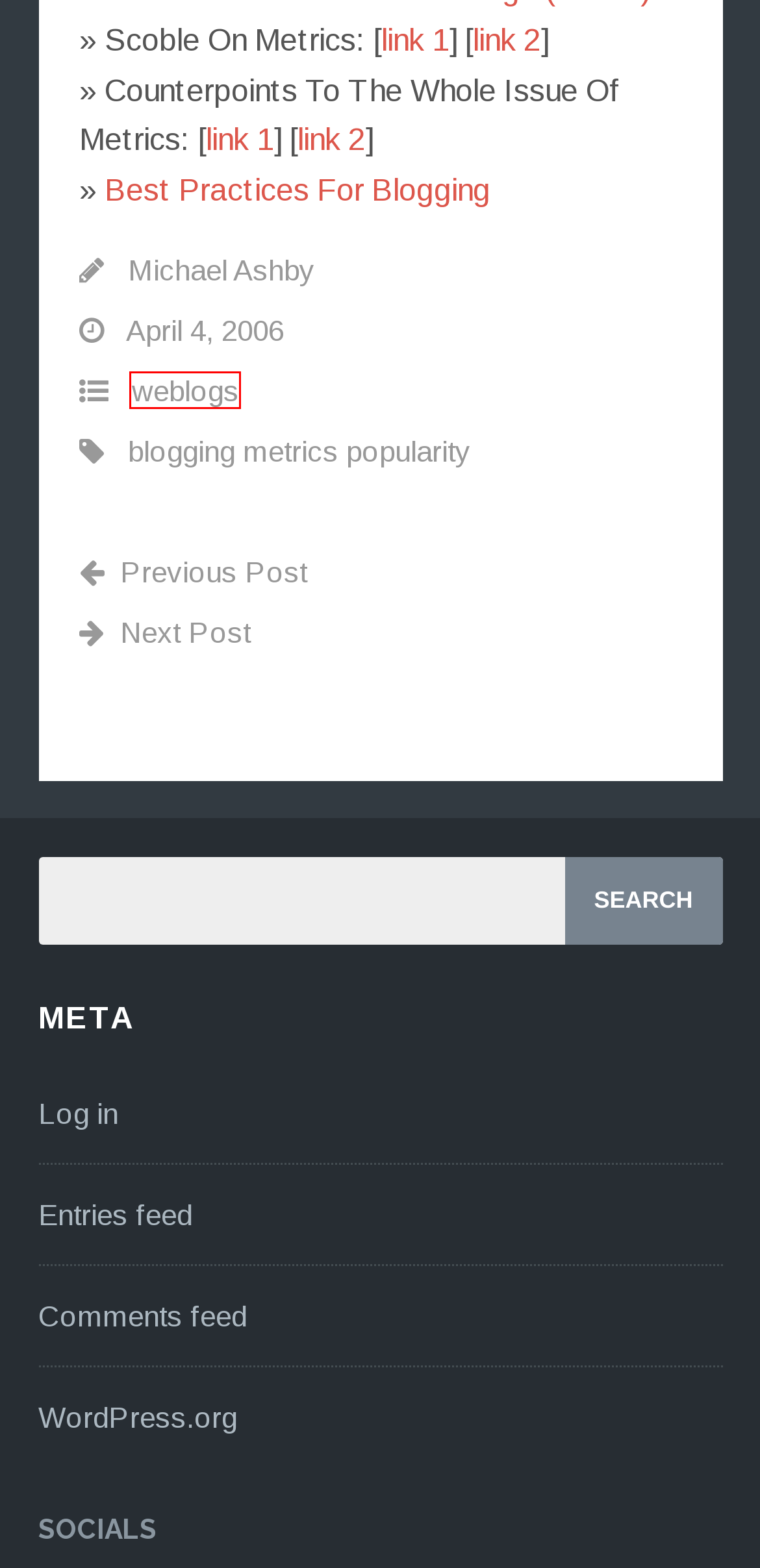Examine the screenshot of a webpage with a red bounding box around a specific UI element. Identify which webpage description best matches the new webpage that appears after clicking the element in the red bounding box. Here are the candidates:
A. Michael Ashby | mashby
B. Recommendations For Windows HTML Editors | mashby
C. weblogs | mashby
D. Comments for mashby
E. Of Podcasts, Cola And Magic | mashby
F. blogging metrics popularity | mashby
G. Log In ‹ mashby — WordPress
H. Blog Tool, Publishing Platform, and CMS – WordPress.org

C